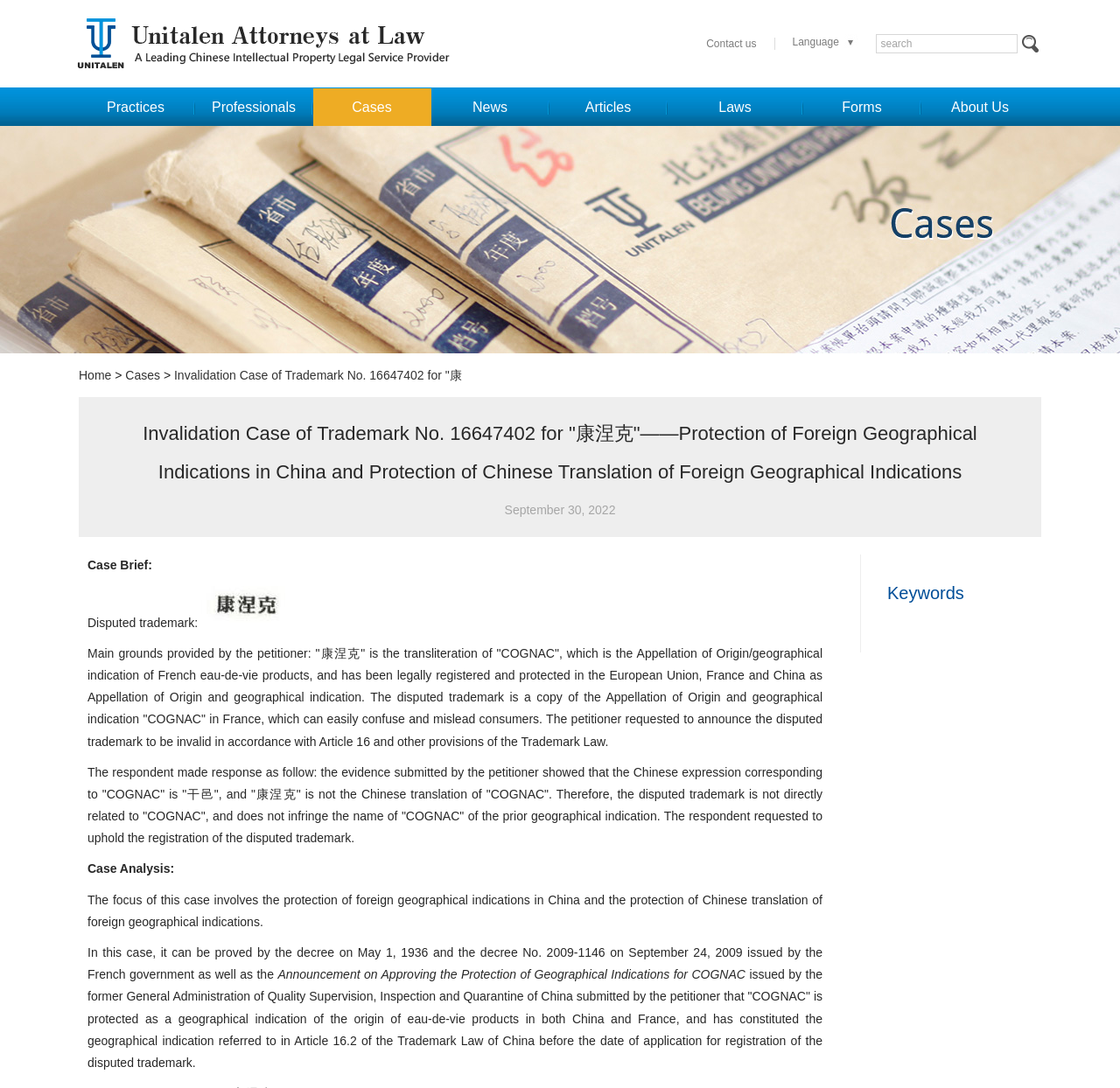Please give a succinct answer to the question in one word or phrase:
What is the language selection option?

Language